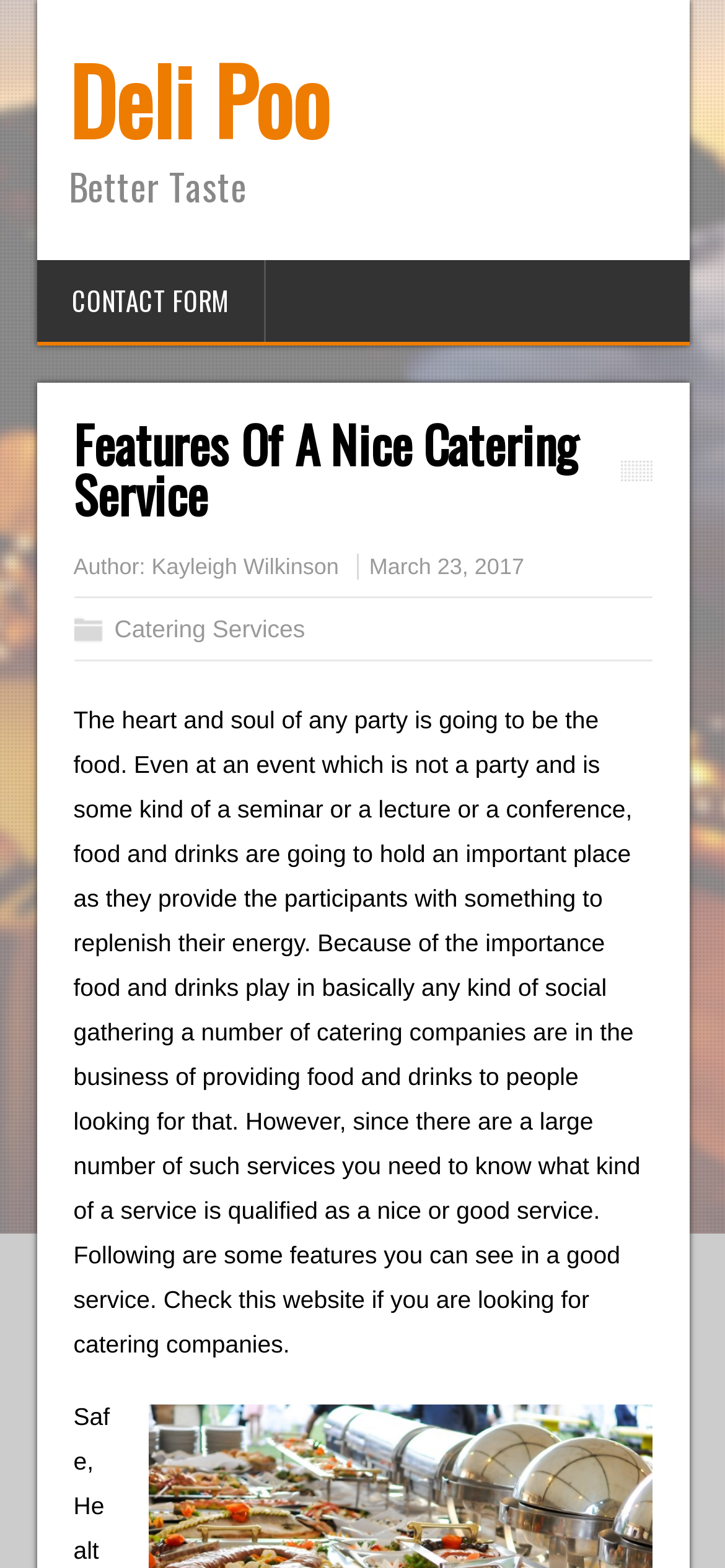What is the topic of the webpage?
Respond with a short answer, either a single word or a phrase, based on the image.

Catering service